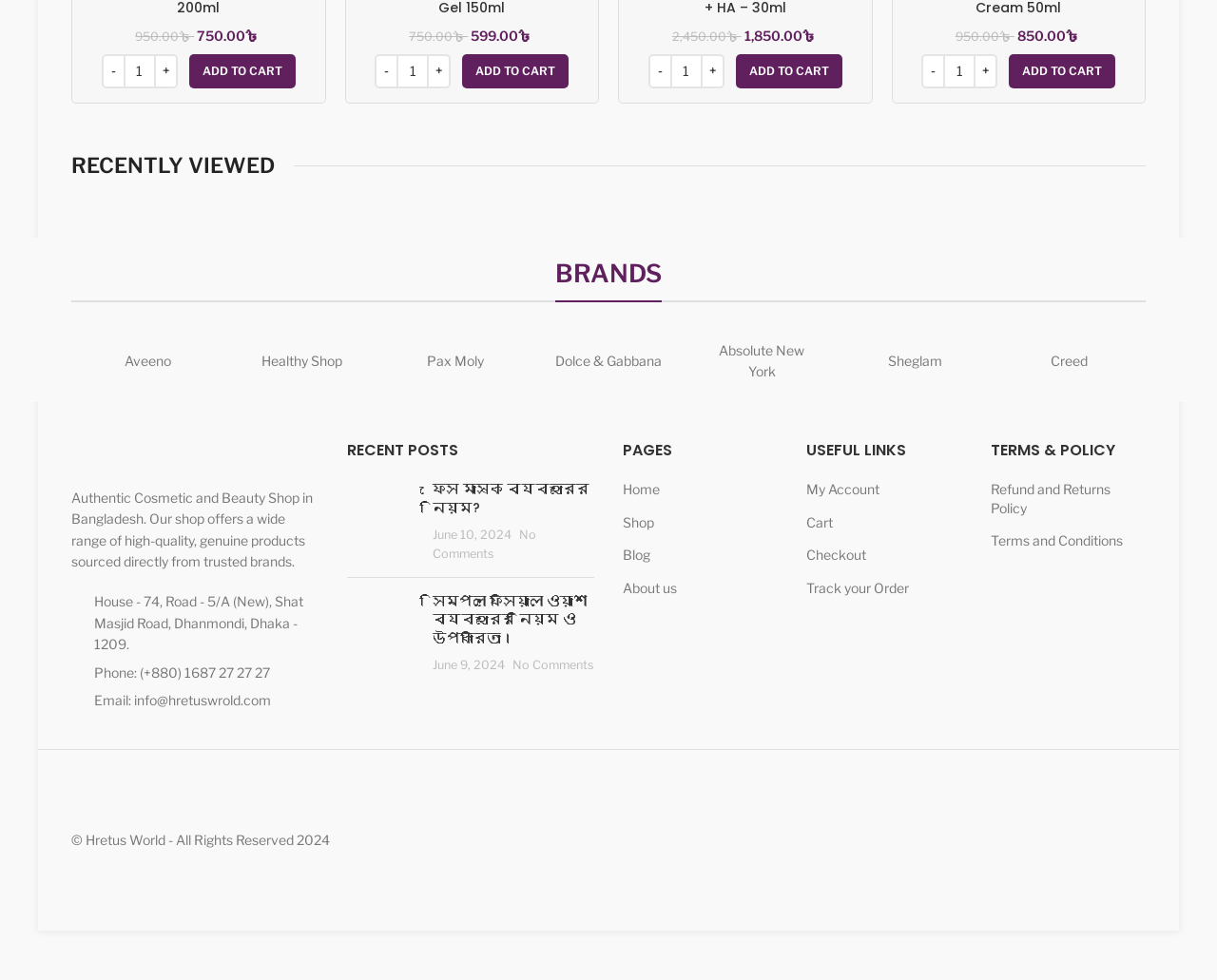Respond with a single word or short phrase to the following question: 
What is the topic of the first blog post?

Face Mask